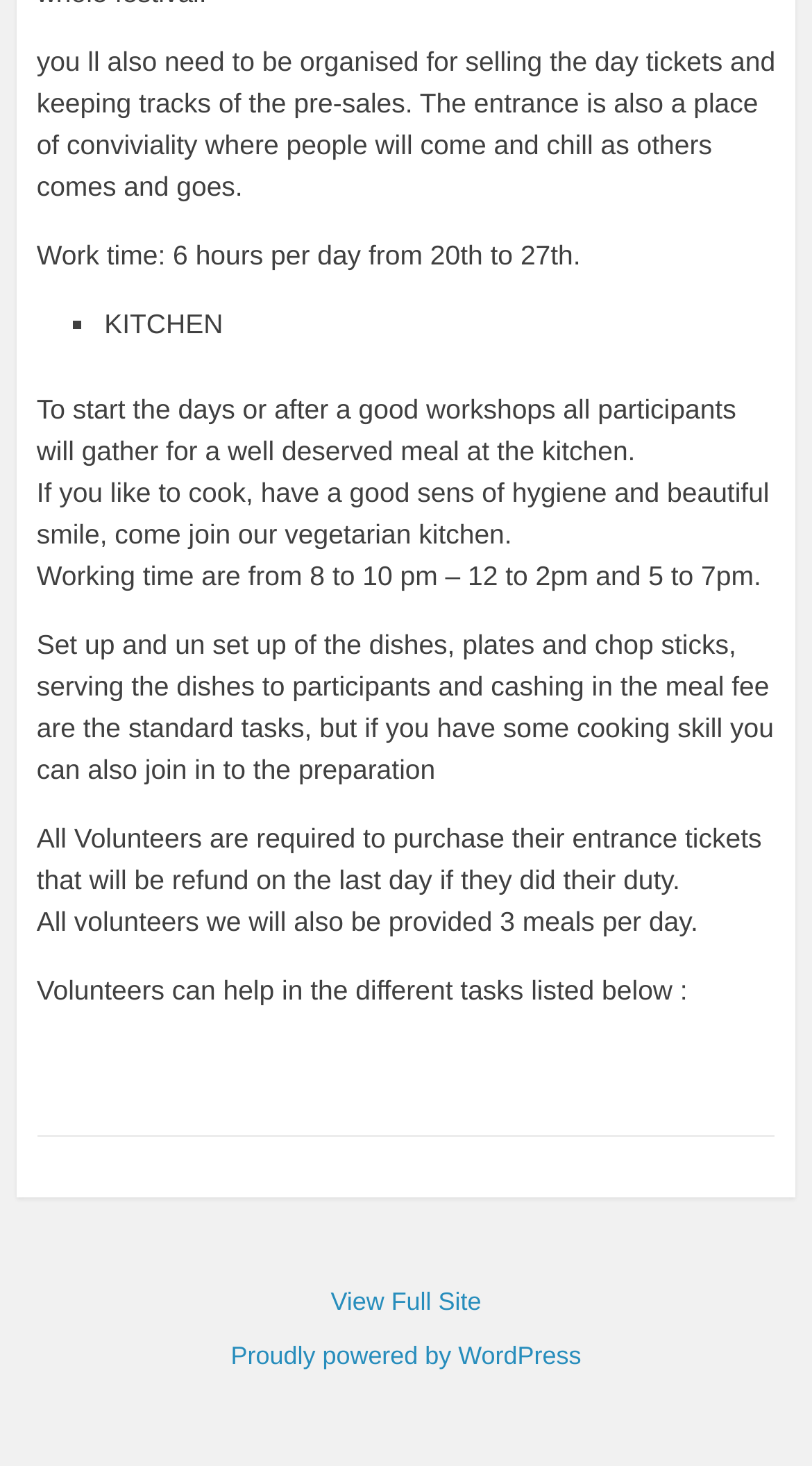What is the purpose of the entrance?
Refer to the image and answer the question using a single word or phrase.

Conviviality